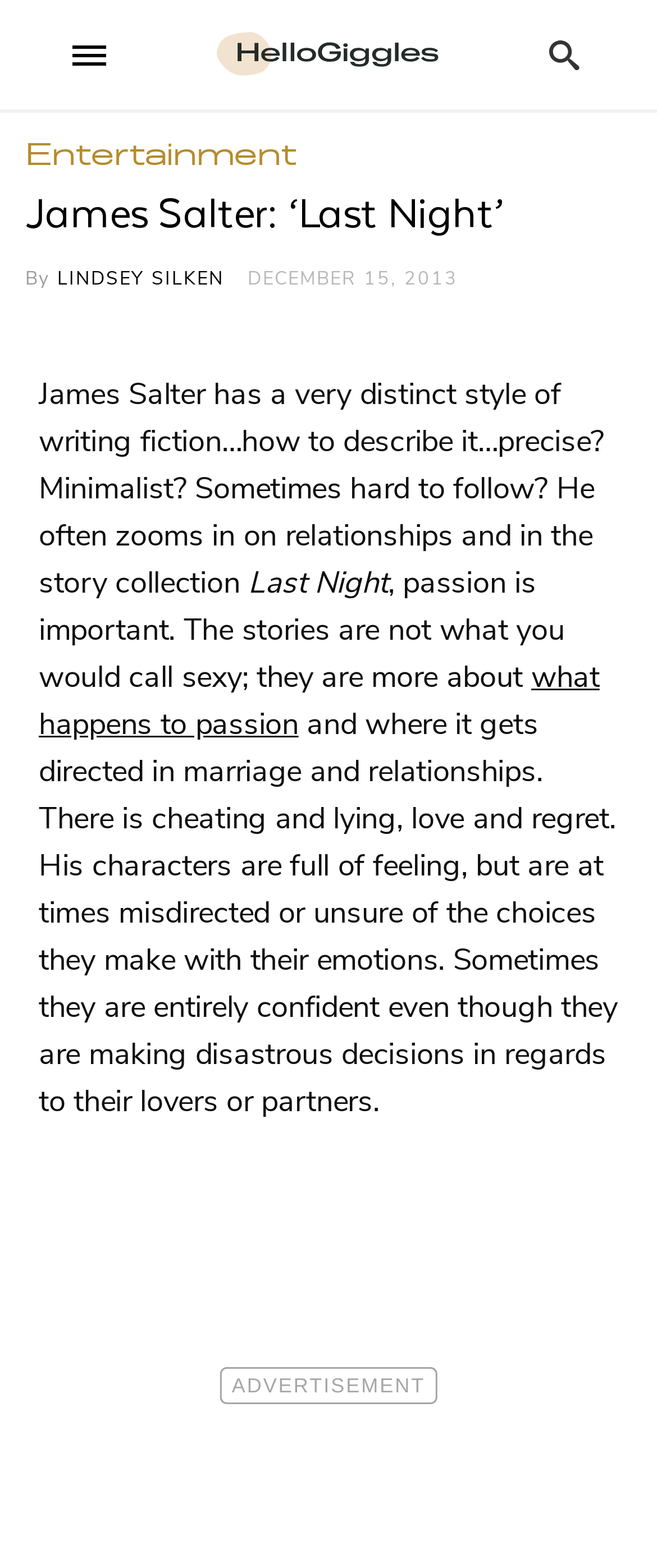Please provide a brief answer to the question using only one word or phrase: 
What is the date of the article?

December 15, 2013